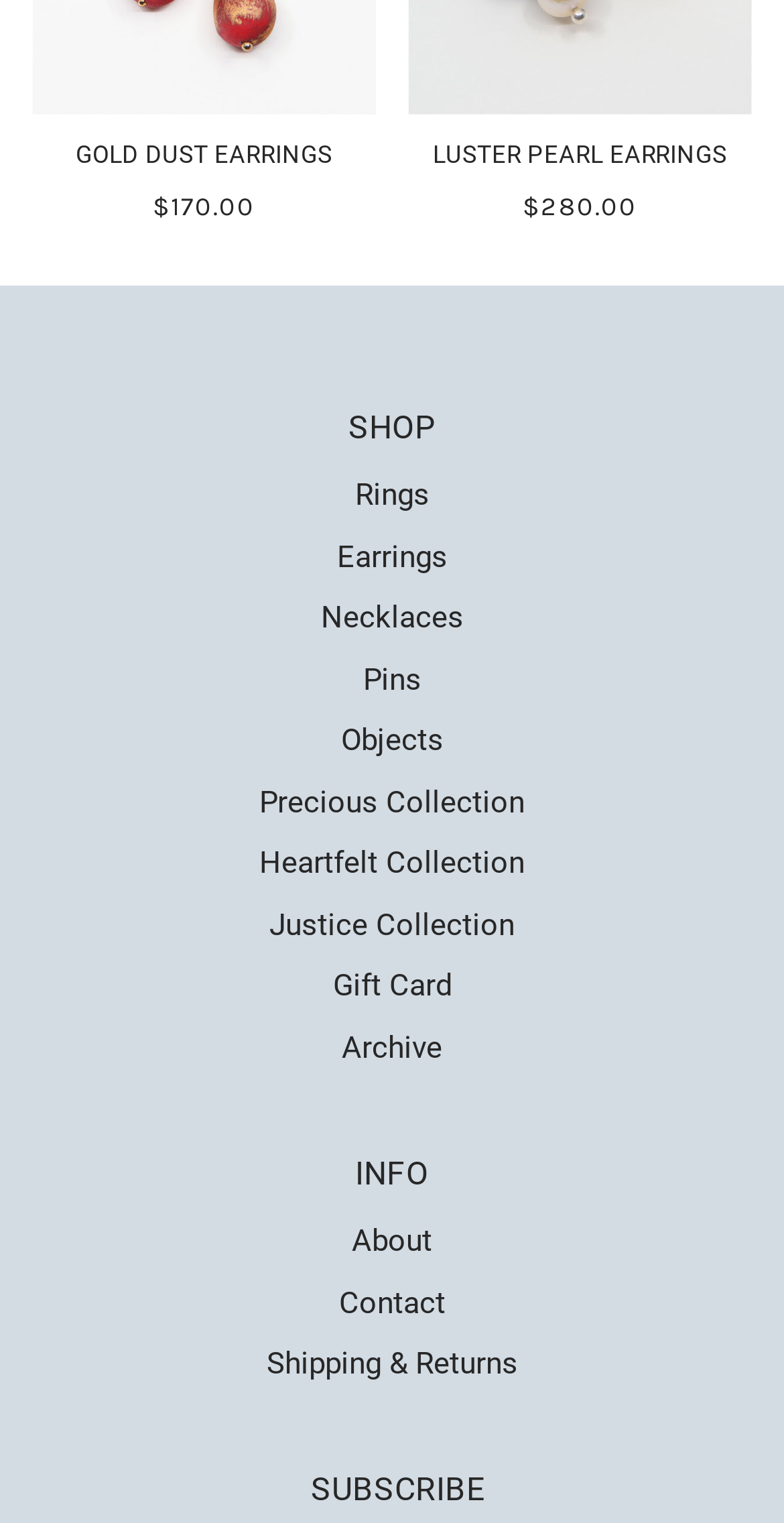Please identify the bounding box coordinates of the area that needs to be clicked to follow this instruction: "Browse earrings".

[0.429, 0.354, 0.571, 0.378]